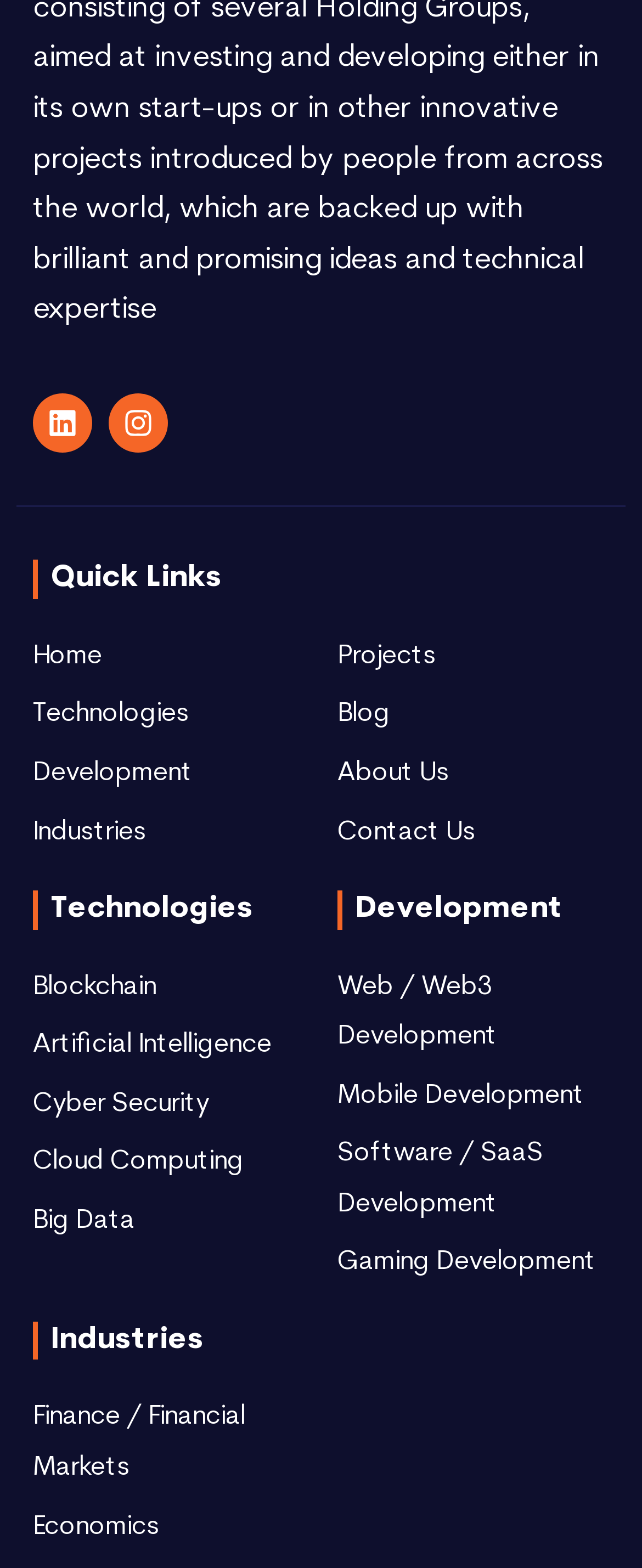Indicate the bounding box coordinates of the clickable region to achieve the following instruction: "Go to Home page."

[0.051, 0.403, 0.474, 0.435]